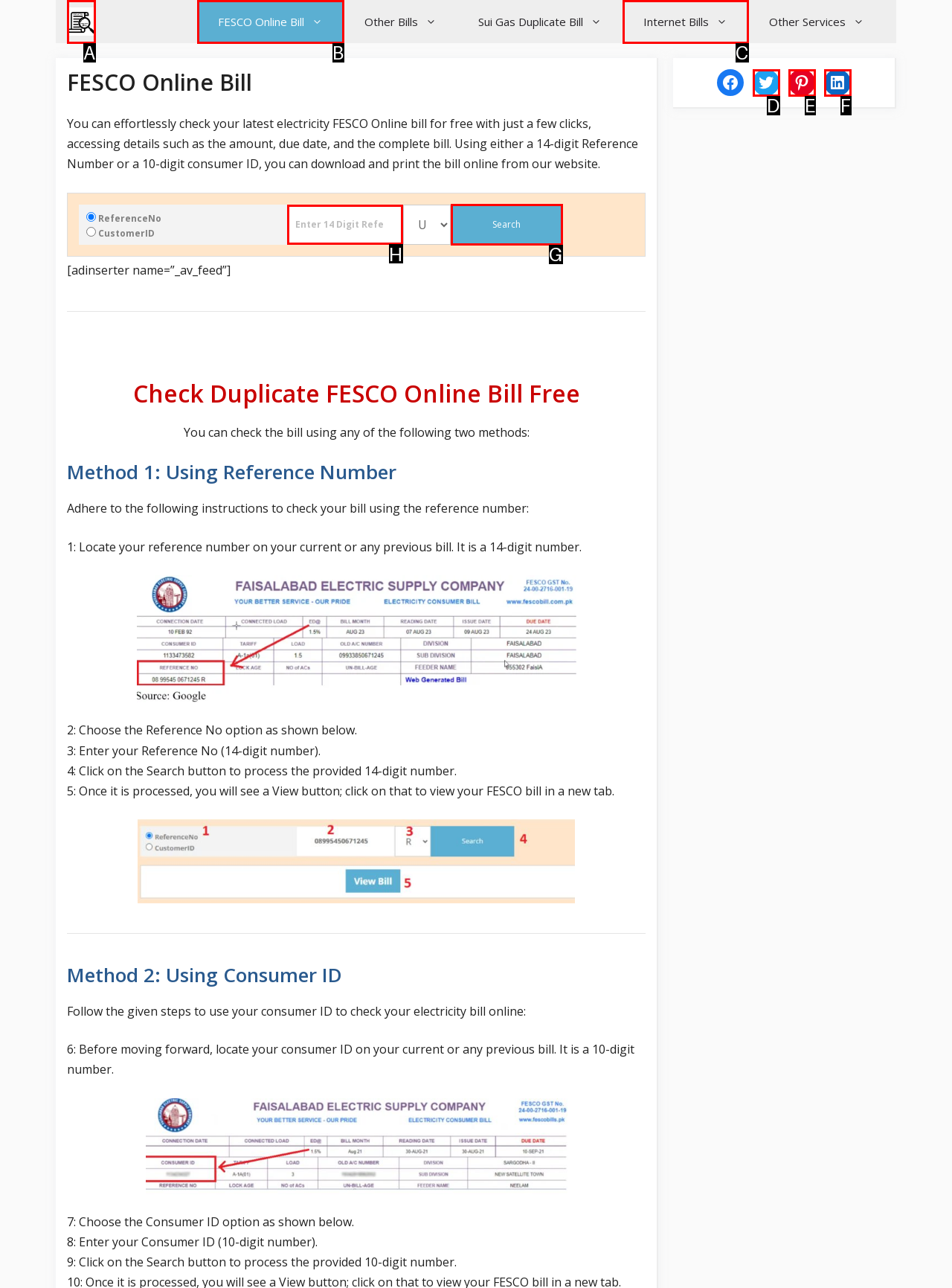Choose the HTML element that should be clicked to accomplish the task: Enter a 14-digit Reference Number. Answer with the letter of the chosen option.

H